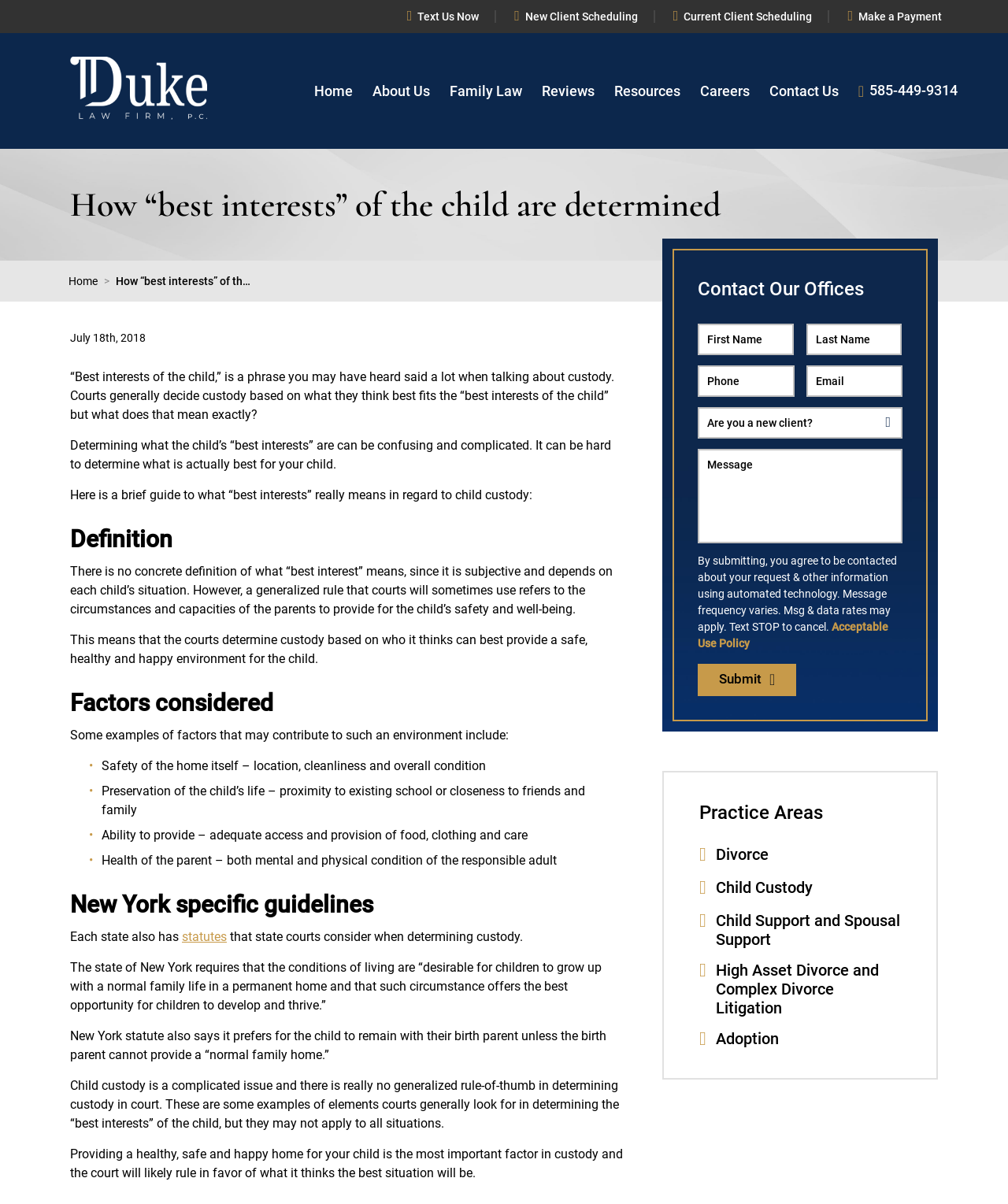Determine the bounding box coordinates for the region that must be clicked to execute the following instruction: "Click the 'Contact Us' link".

[0.763, 0.065, 0.832, 0.086]